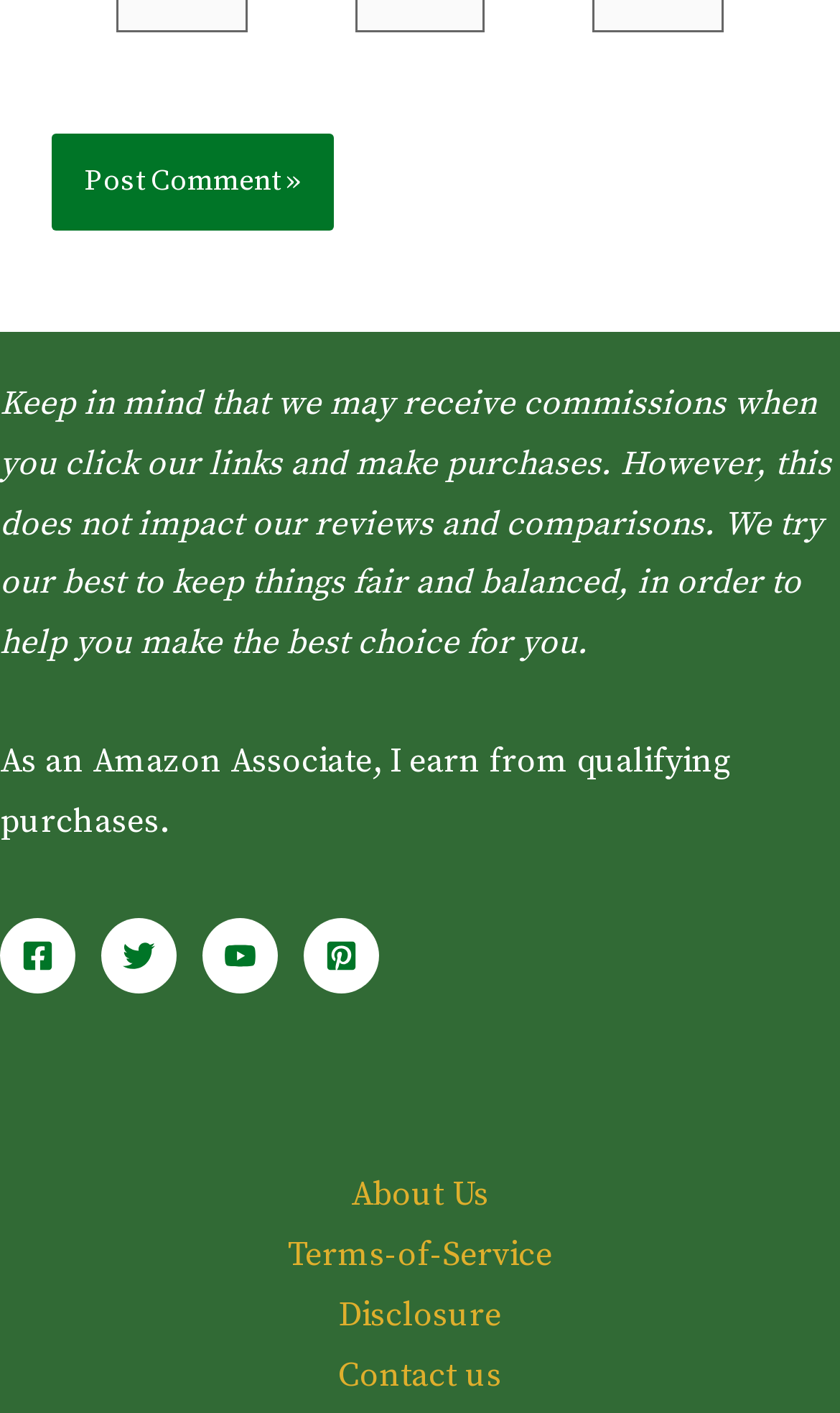Give the bounding box coordinates for the element described by: "About Us".

[0.367, 0.826, 0.633, 0.868]